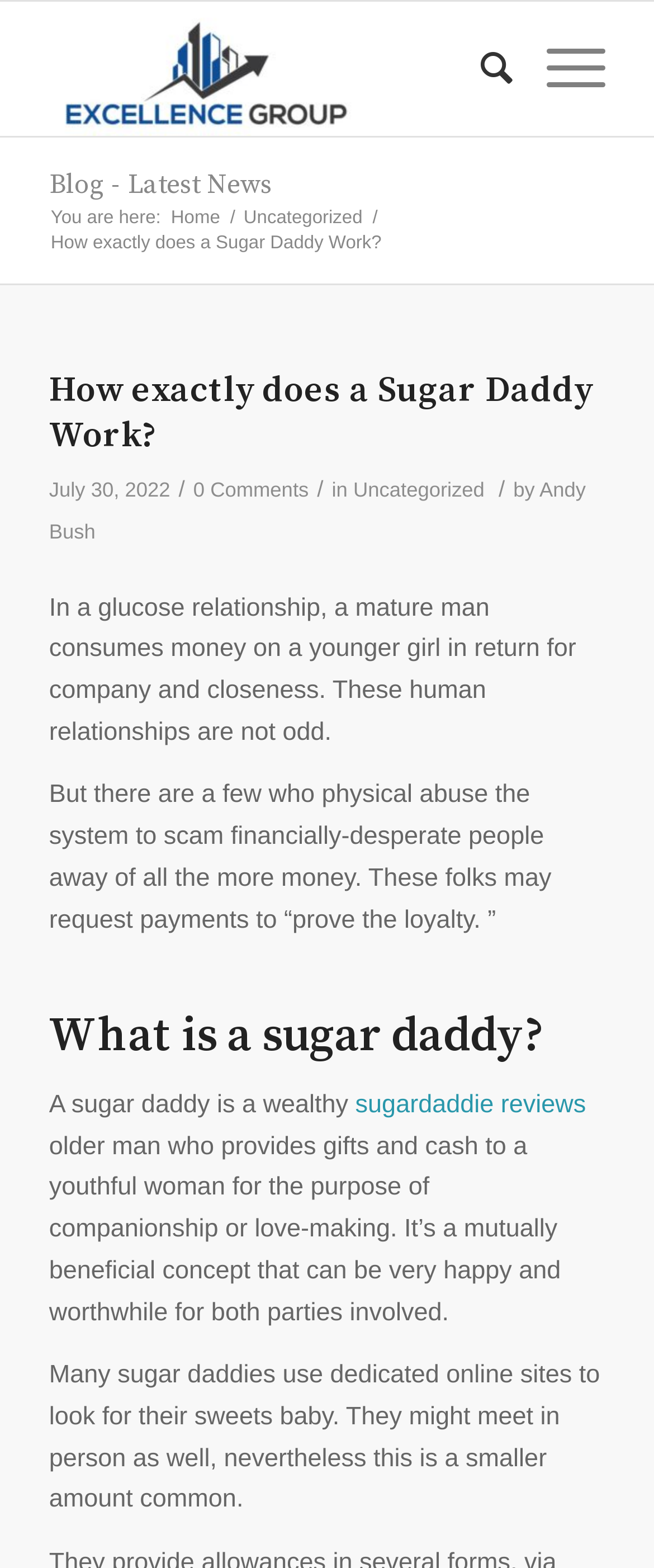Identify the bounding box for the UI element specified in this description: "Blog - Latest News". The coordinates must be four float numbers between 0 and 1, formatted as [left, top, right, bottom].

[0.075, 0.107, 0.416, 0.128]